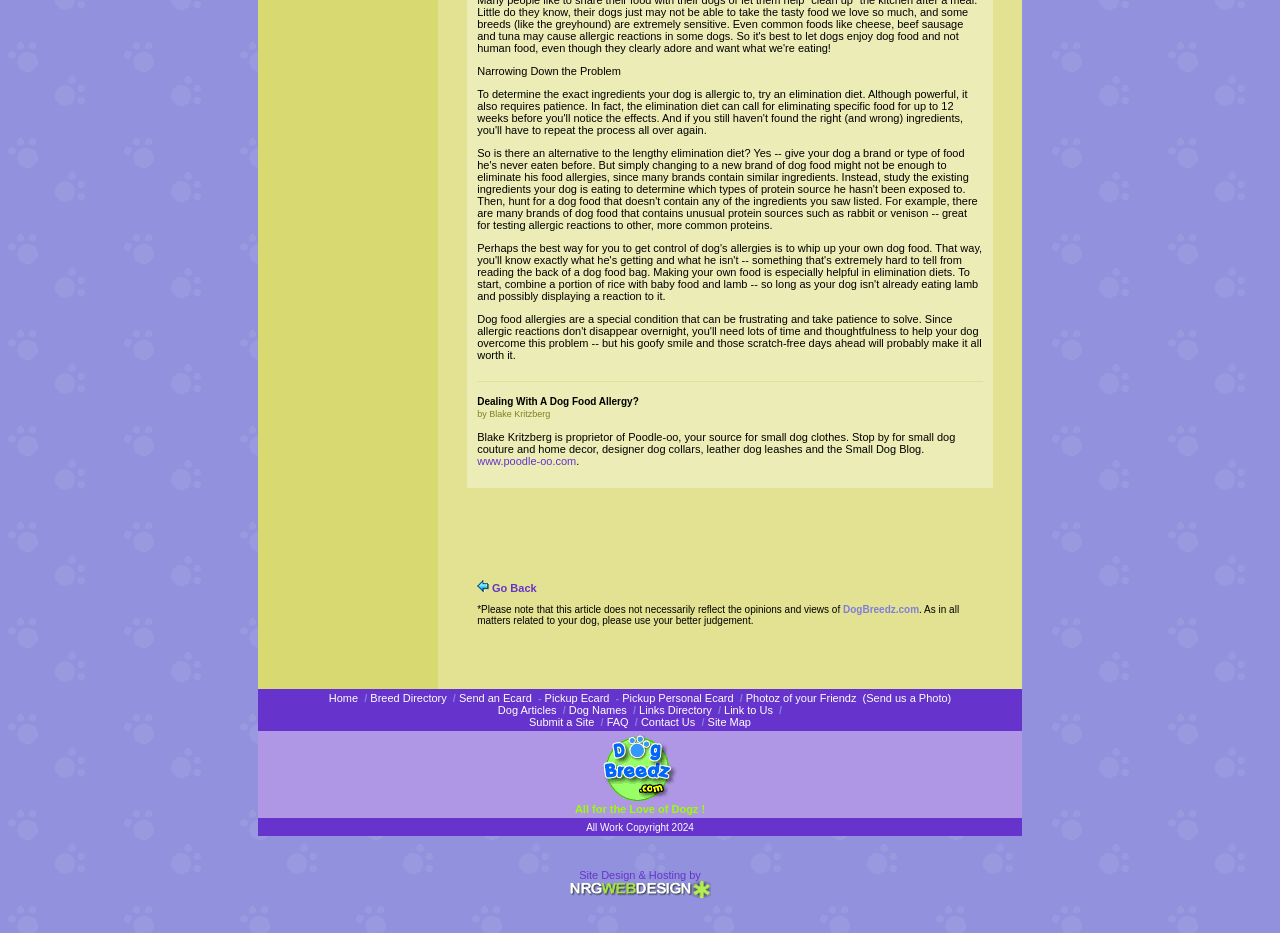Using the description: "Link to Us", identify the bounding box of the corresponding UI element in the screenshot.

[0.566, 0.755, 0.604, 0.767]